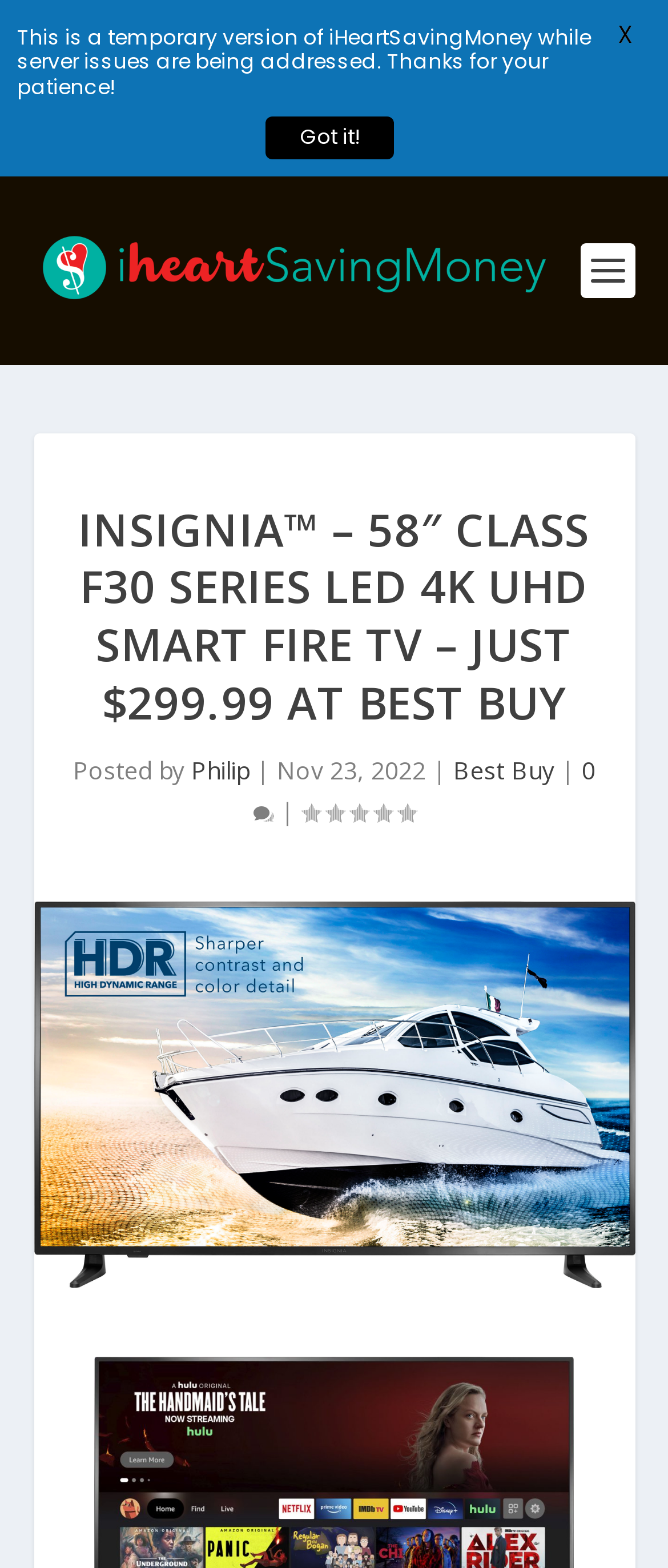Analyze and describe the webpage in a detailed narrative.

The webpage appears to be a blog post or article about a specific product, the Insignia 58″ Class F30 Series LED 4K UHD Smart Fire TV, which is on sale at Best Buy for $299.99. 

At the top left of the page, there is a logo and a link to the website "iHeartSavingMoney". Below this, there is a large heading that displays the product name and price. 

To the right of the heading, there is a section that shows the author of the post, "Philip", and the date it was posted, "Nov 23, 2022". Below this, there is a link to Best Buy, and a section that displays the number of comments, currently zero, and a rating of 0.00. 

Further down the page, there is a large image of the product, taking up most of the width of the page. 

At the very top of the page, there is a notification message that says "This is a temporary version of iHeartSavingMoney while server issues are being addressed. Thanks for your patience!". There is also a "Got it!" button and an "X" icon to close this notification.